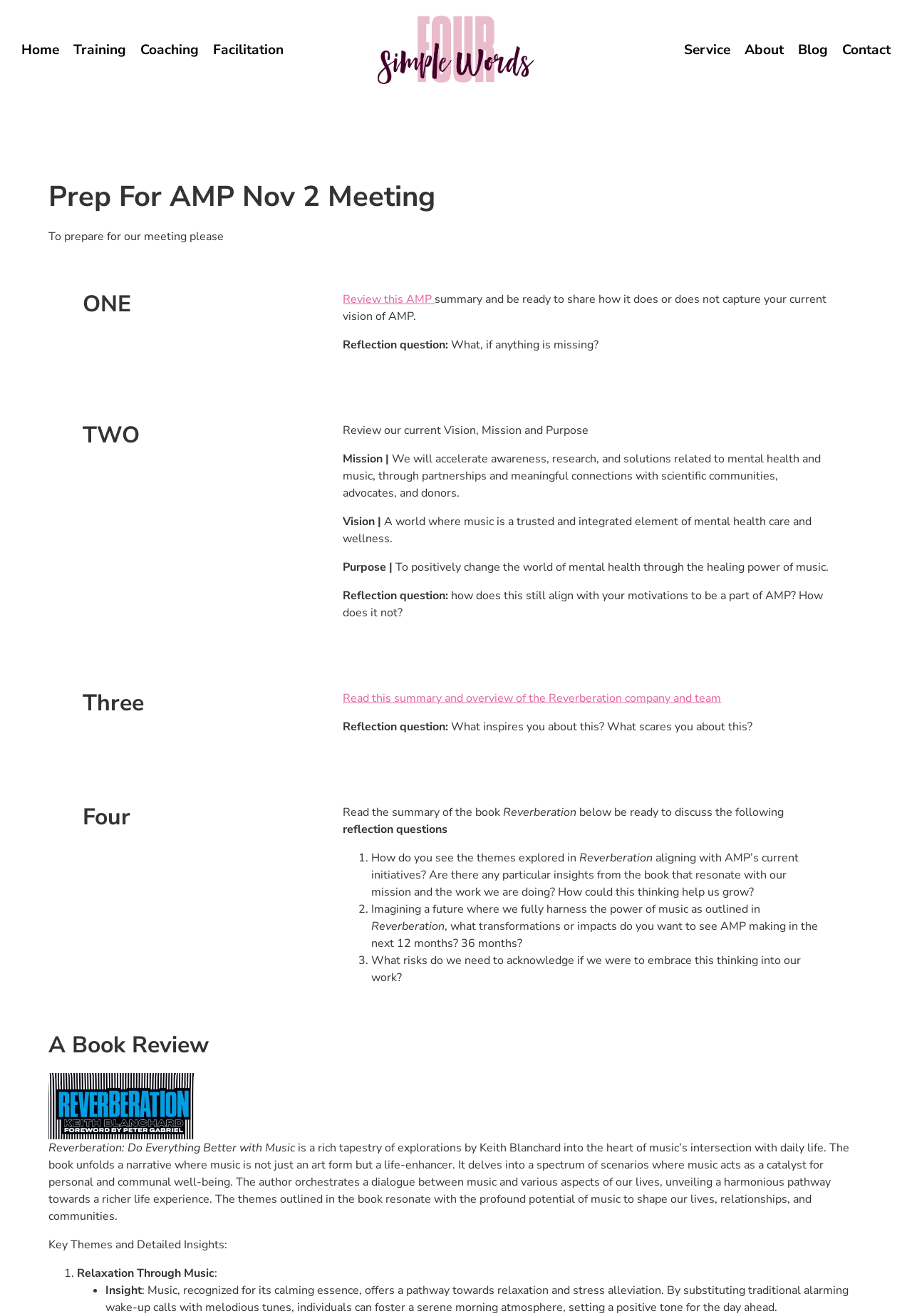Given the webpage screenshot and the description, determine the bounding box coordinates (top-left x, top-left y, bottom-right x, bottom-right y) that define the location of the UI element matching this description: Updated

None